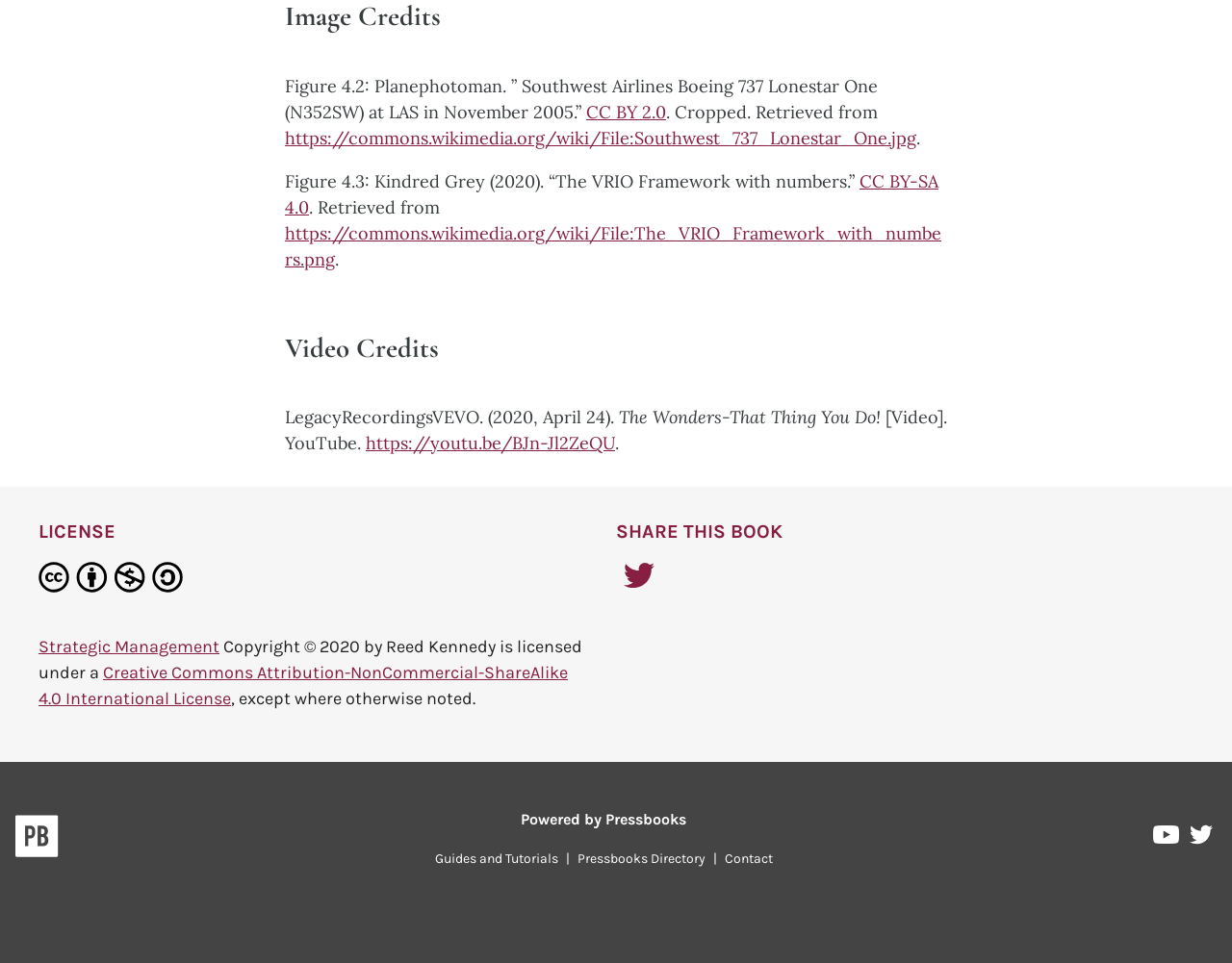What is the name of the song in the video credit?
Examine the image and give a concise answer in one word or a short phrase.

That Thing You Do!